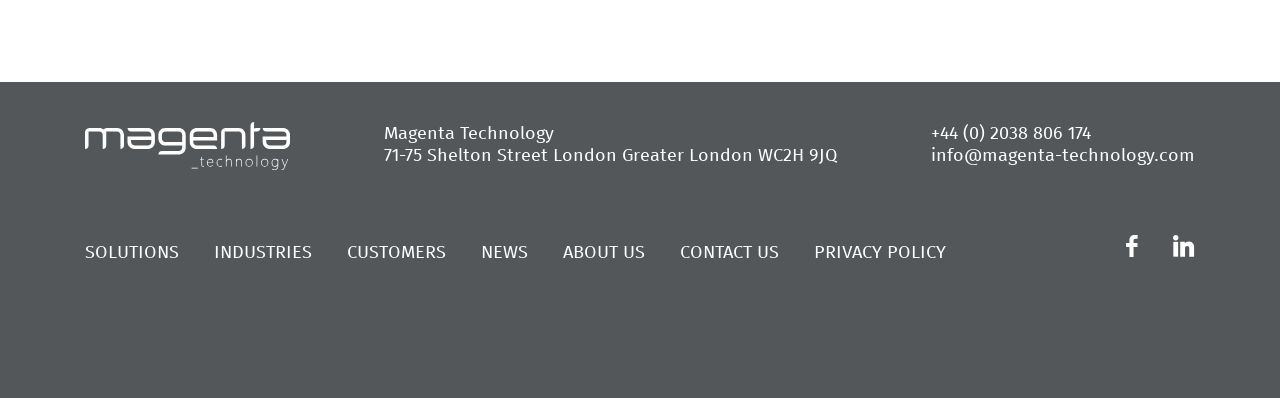Predict the bounding box of the UI element based on the description: "Contact us". The coordinates should be four float numbers between 0 and 1, formatted as [left, top, right, bottom].

[0.531, 0.61, 0.609, 0.655]